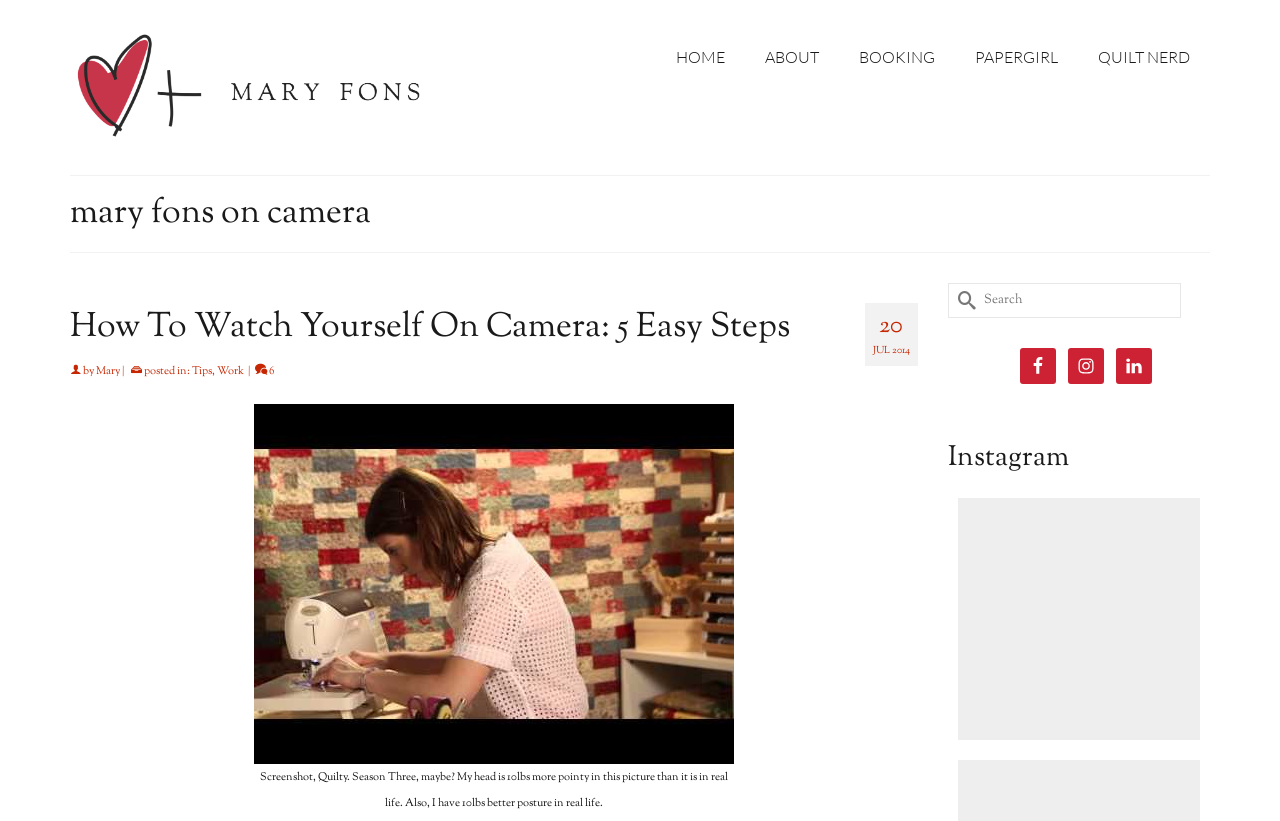Locate the bounding box coordinates of the clickable area to execute the instruction: "Read the article 'How To Watch Yourself On Camera: 5 Easy Steps'". Provide the coordinates as four float numbers between 0 and 1, represented as [left, top, right, bottom].

[0.055, 0.375, 0.717, 0.423]